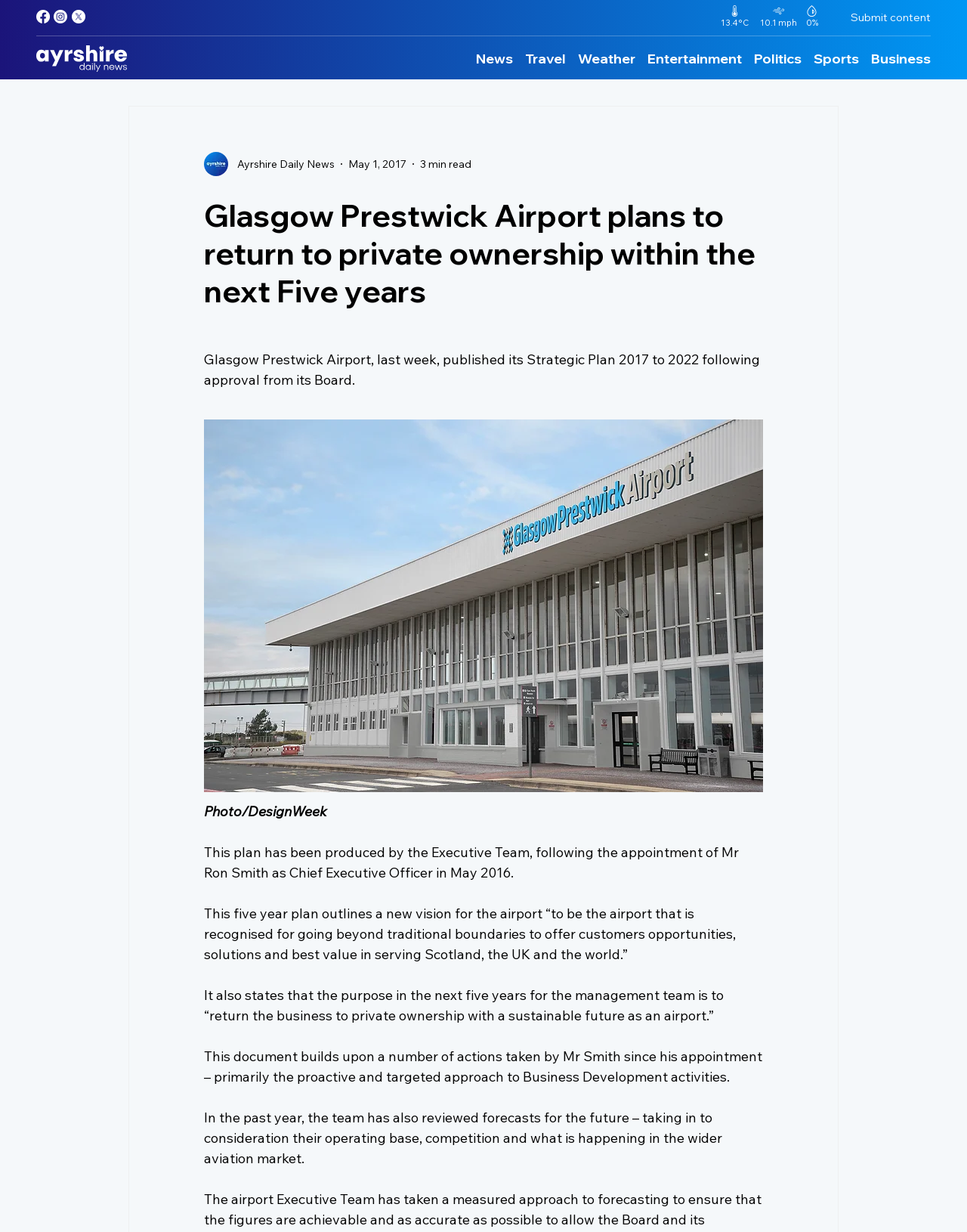Please provide the bounding box coordinates for the element that needs to be clicked to perform the instruction: "Go to News page". The coordinates must consist of four float numbers between 0 and 1, formatted as [left, top, right, bottom].

[0.492, 0.04, 0.53, 0.055]